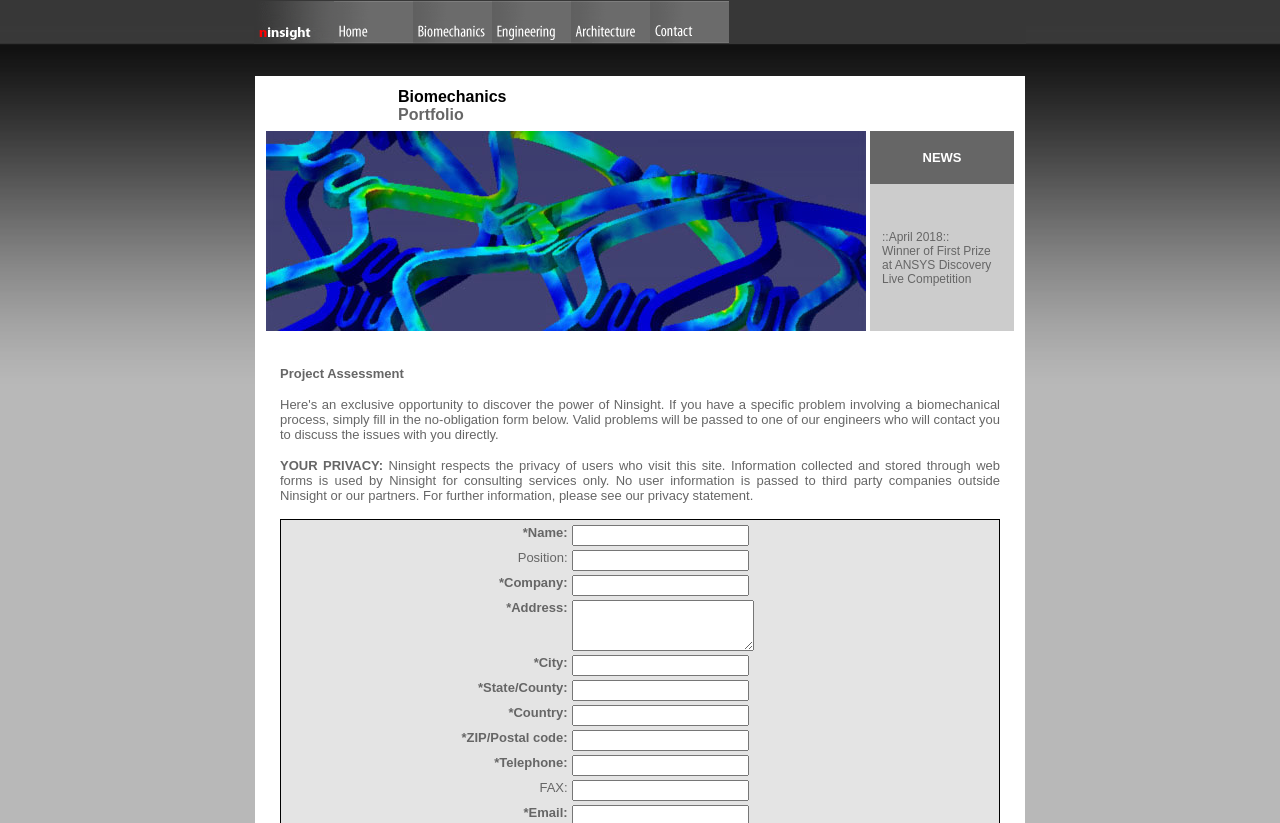Find the bounding box coordinates of the element to click in order to complete this instruction: "View news". The bounding box coordinates must be four float numbers between 0 and 1, denoted as [left, top, right, bottom].

[0.679, 0.158, 0.793, 0.403]